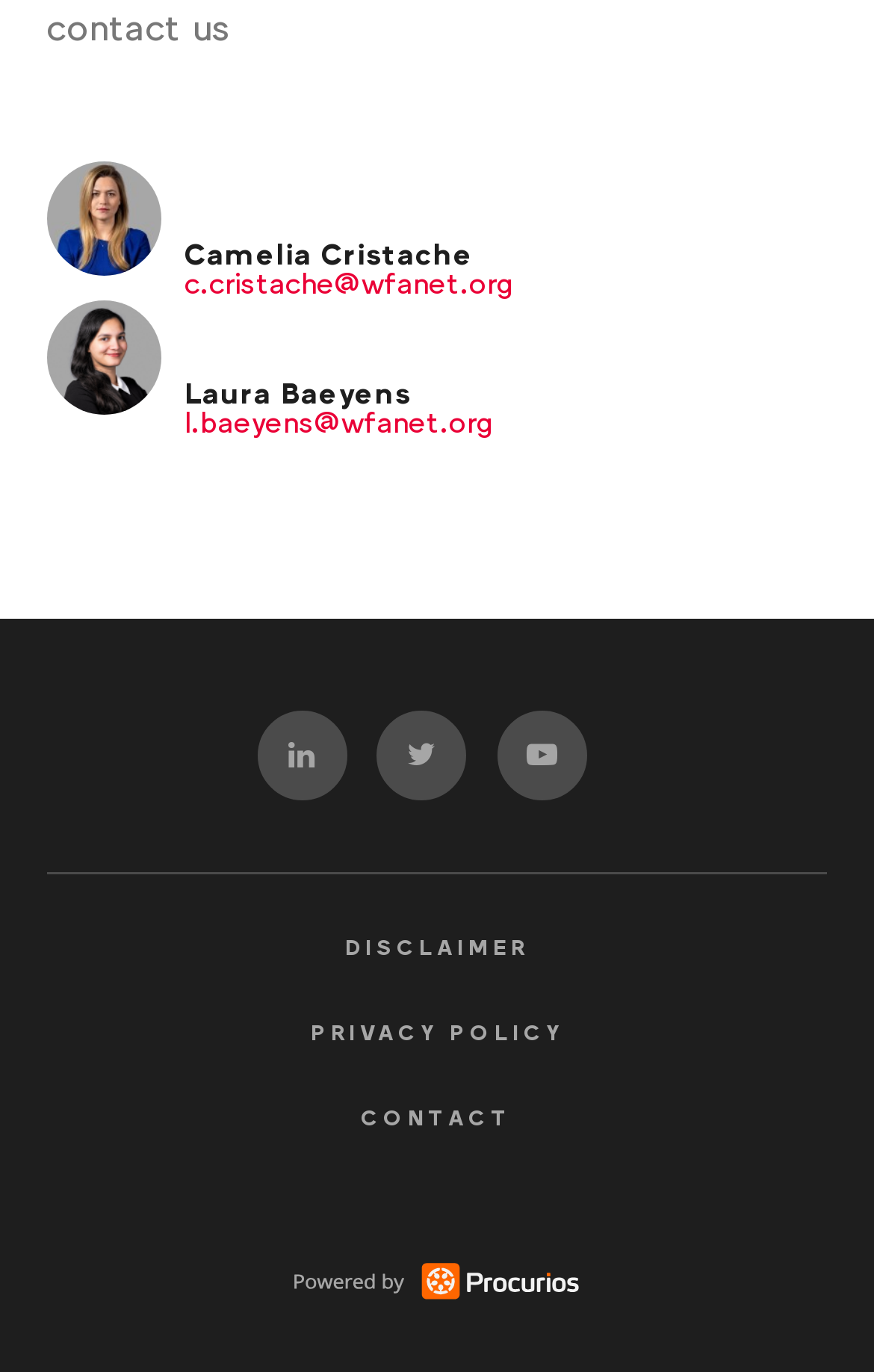Pinpoint the bounding box coordinates of the clickable area needed to execute the instruction: "Send an email to Laura Baeyens". The coordinates should be specified as four float numbers between 0 and 1, i.e., [left, top, right, bottom].

[0.211, 0.293, 0.565, 0.324]